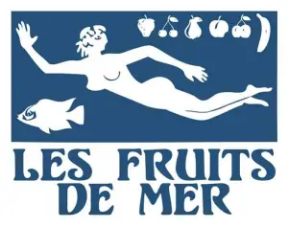What is the core mission of Les Fruits de Mer?
Based on the visual content, answer with a single word or a brief phrase.

raising awareness